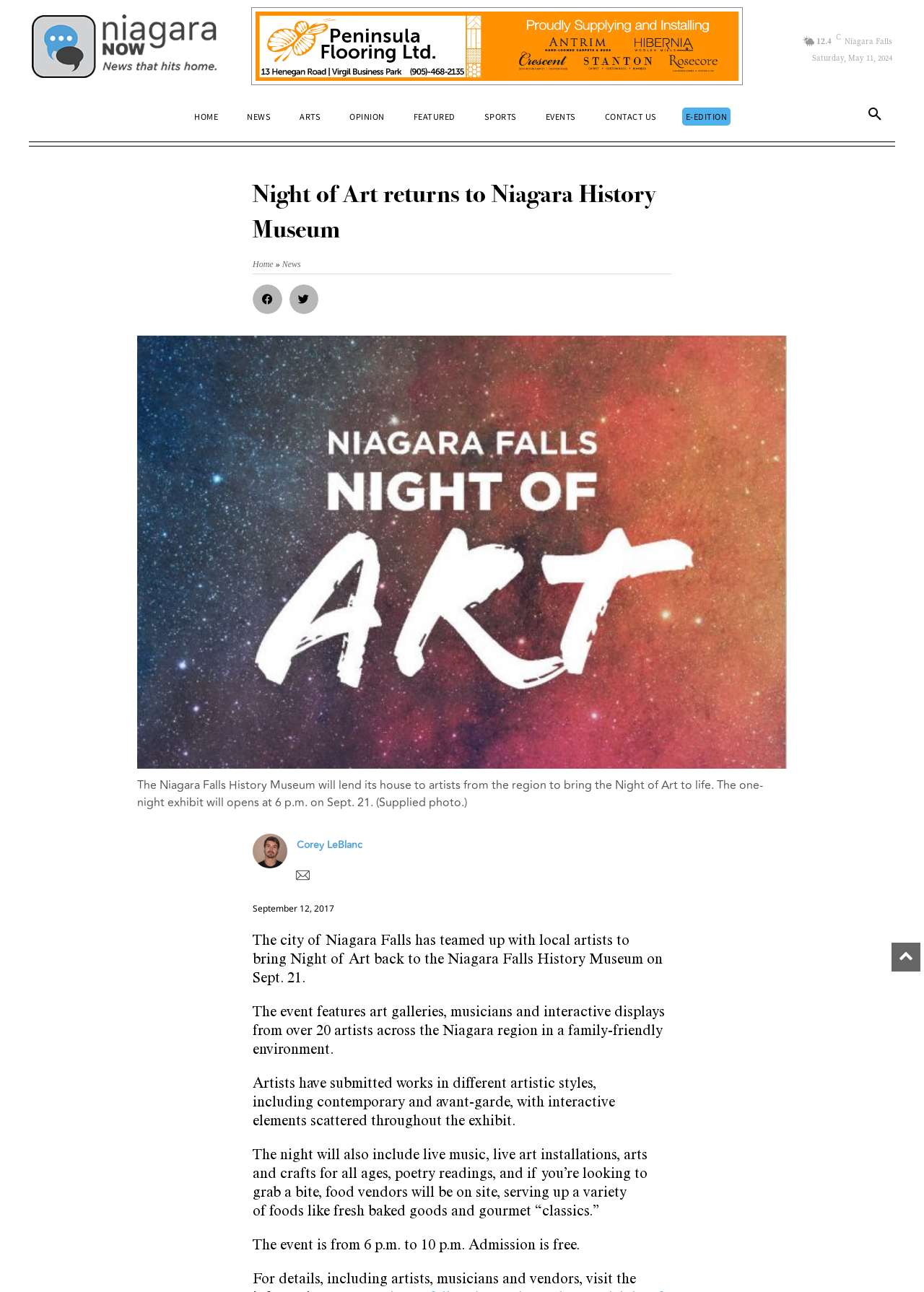Predict the bounding box of the UI element based on the description: "Corey LeBlanc". The coordinates should be four float numbers between 0 and 1, formatted as [left, top, right, bottom].

[0.321, 0.65, 0.392, 0.658]